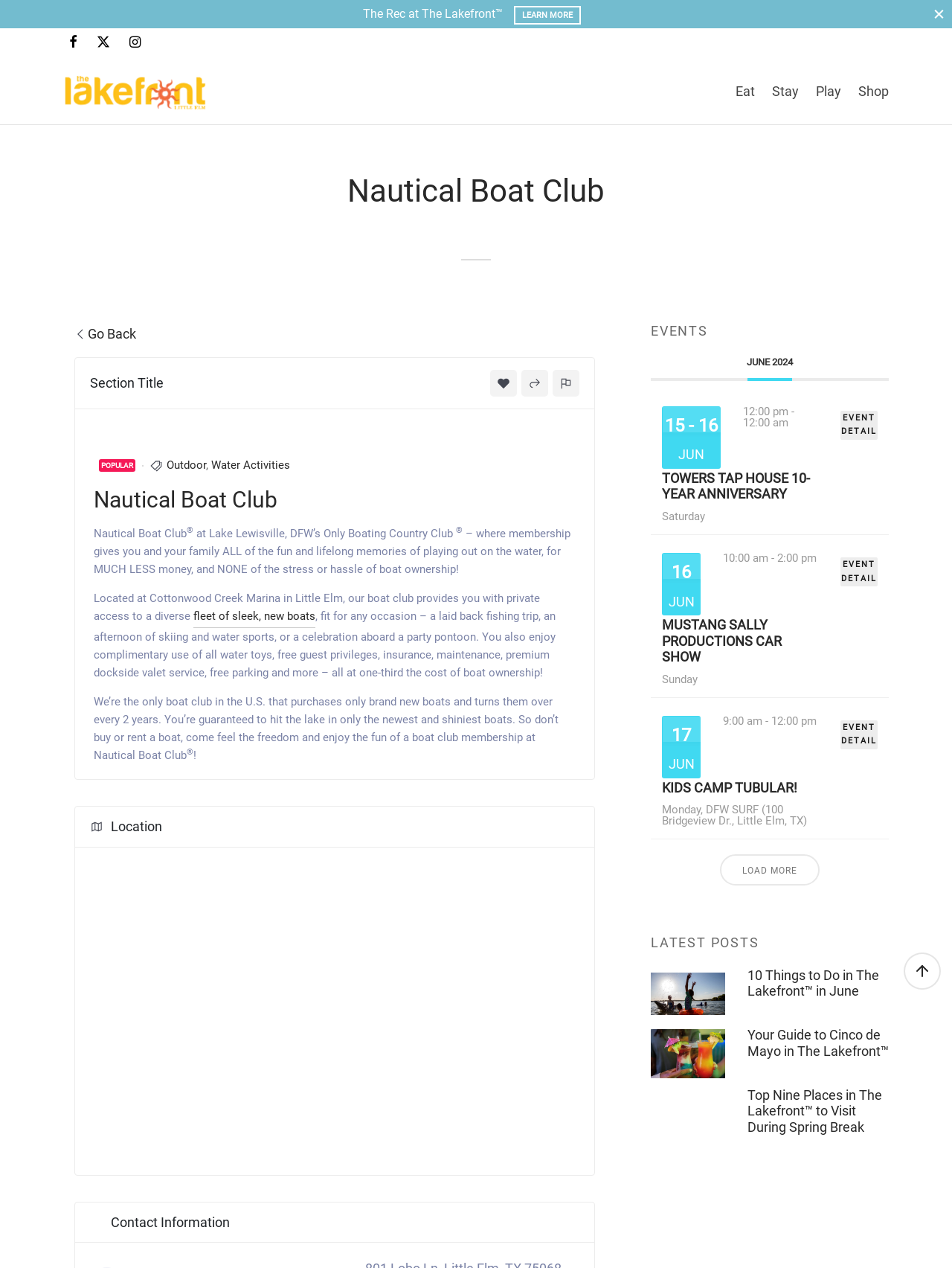Given the content of the image, can you provide a detailed answer to the question?
What type of events are listed on the webpage?

I found the answer by looking at the articles under the 'EVENTS' heading, which list specific events such as 'TOWERS TAP HOUSE 10-YEAR ANNIVERSARY', 'MUSTANG SALLY PRODUCTIONS CAR SHOW', and 'KIDS CAMP TUBULAR!'.